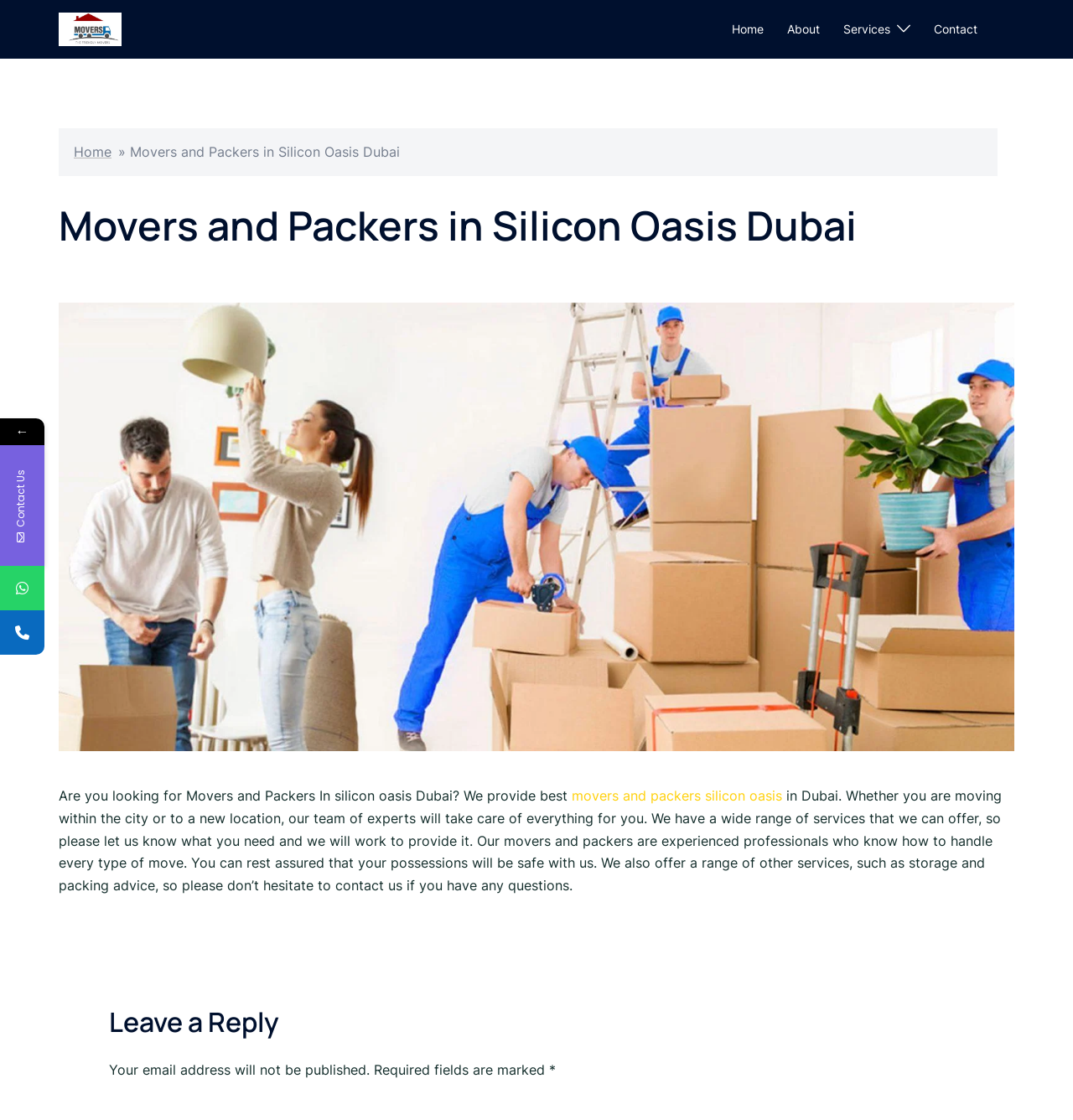Please respond to the question using a single word or phrase:
What type of move can the movers and packers handle?

Every type of move